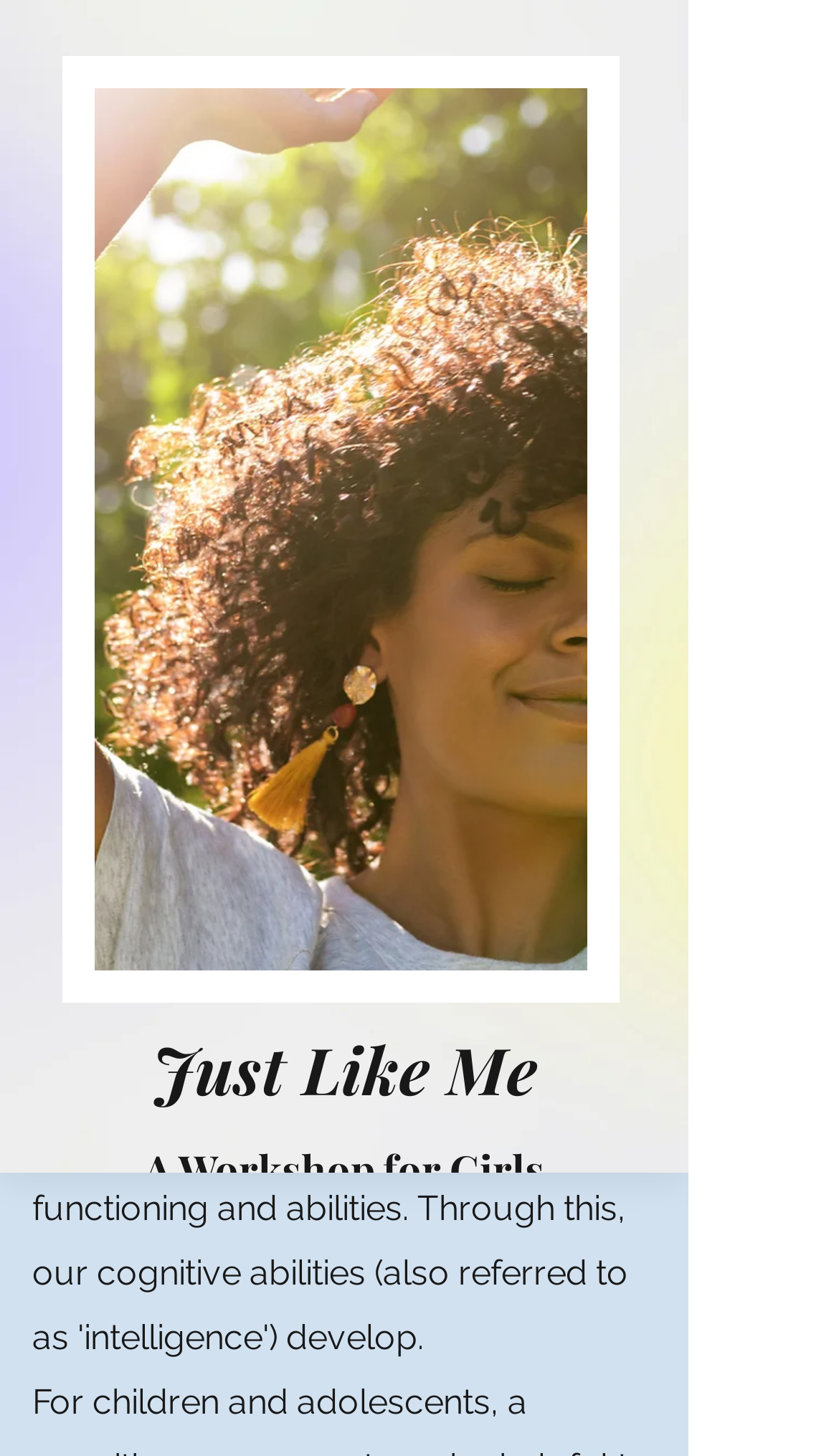Give a one-word or one-phrase response to the question:
What is the purpose of the cognitive assessment conducted by Dr. Grace Hancock?

IQ test